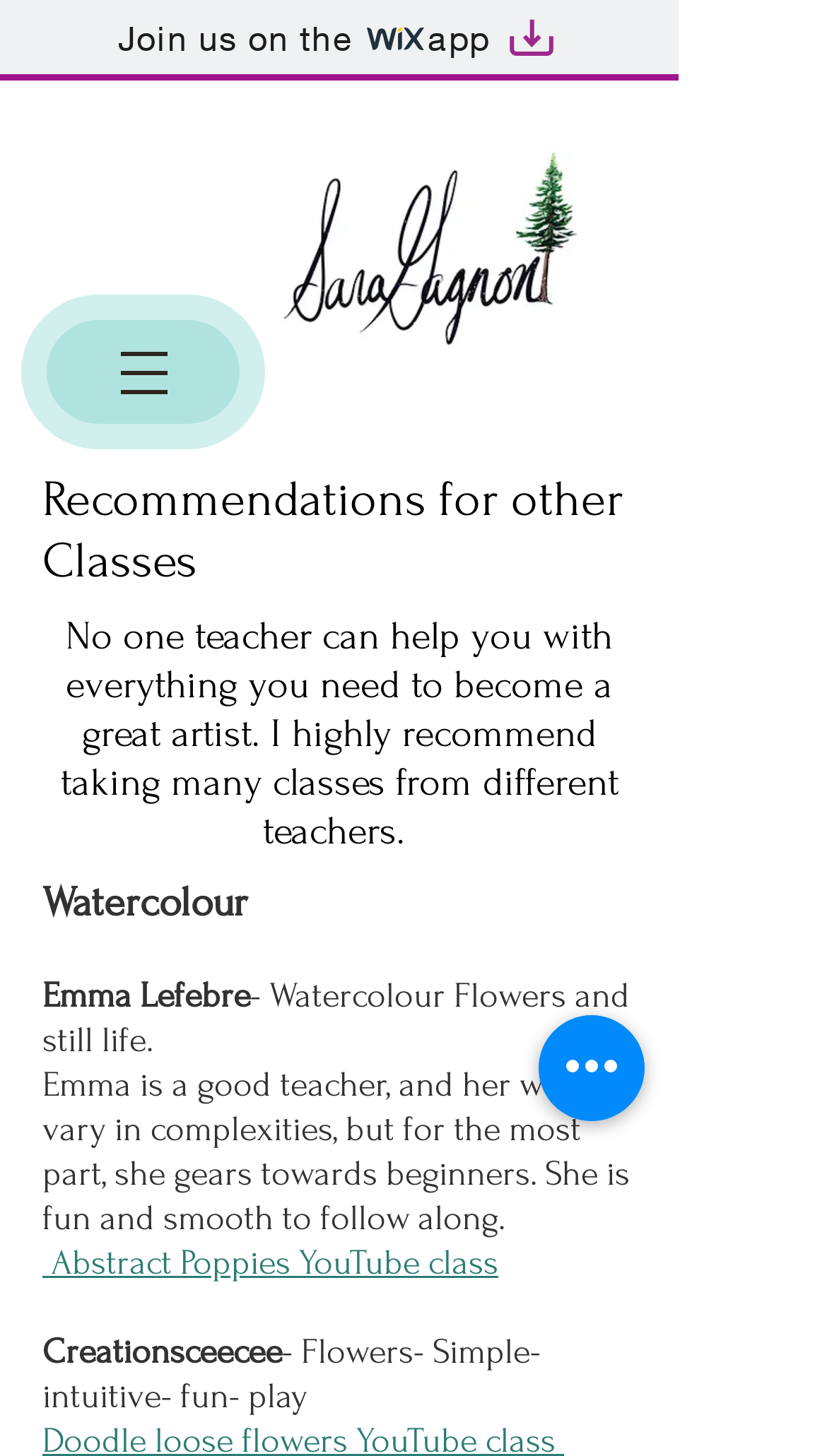Respond with a single word or phrase to the following question:
How many recommendations are listed?

2